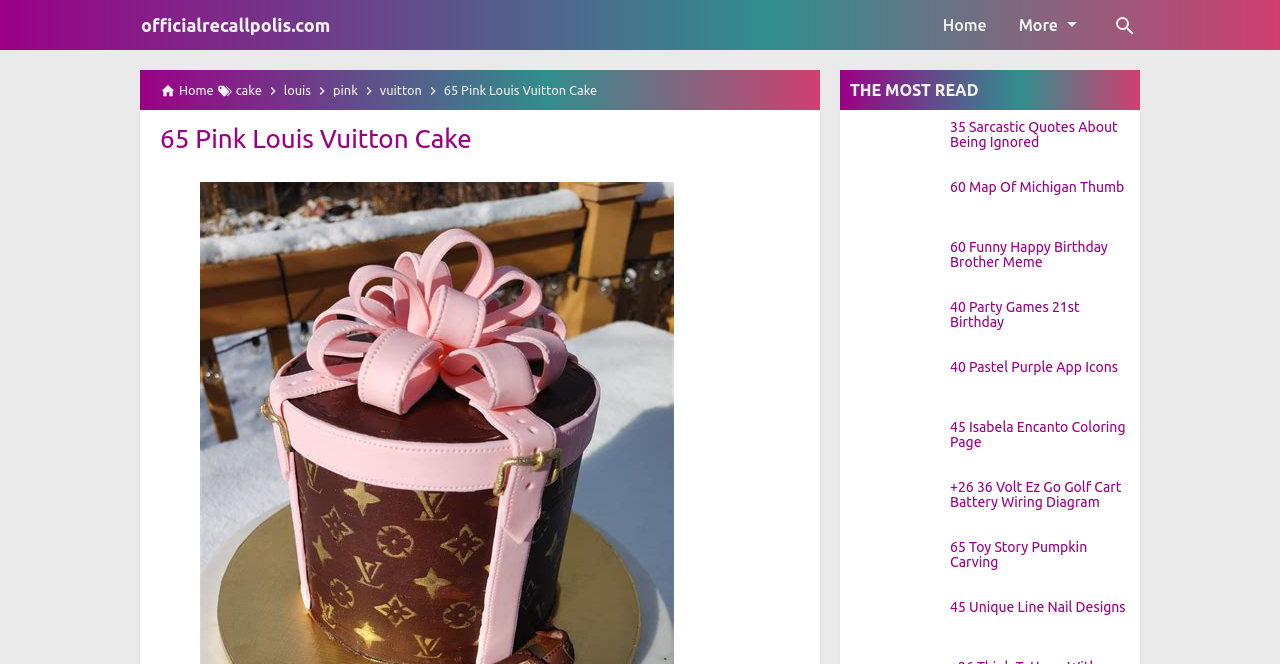Describe all significant elements and features of the webpage.

The webpage is about a blog post titled "65 Pink Louis Vuitton Cake". At the top, there is a navigation menu with links to "Home" and "officialrecallpolis.com", accompanied by a "More" button and a search textbox. Below the navigation menu, there is a section with several links to other blog posts, each with a corresponding image. These links are arranged in a grid-like structure, with three columns and multiple rows.

The main content of the webpage is a heading that reads "65 Pink Louis Vuitton Cake", which is also a link to the full article. Below the heading, there is a section titled "THE MOST READ", which lists several popular blog posts. Each post is represented by a link and an image, and they are arranged in a vertical column.

The popular blog posts listed include "35 Sarcastic Quotes About Being Ignored", "60 Map Of Michigan Thumb", "60 Funny Happy Birthday Brother Meme", and several others. Each post has a corresponding image, and the images are displayed alongside the links. The webpage has a total of 15 popular blog posts listed in this section.

Overall, the webpage has a simple and organized layout, with a clear hierarchy of elements. The navigation menu and search bar are prominently displayed at the top, followed by the main content and the list of popular blog posts.